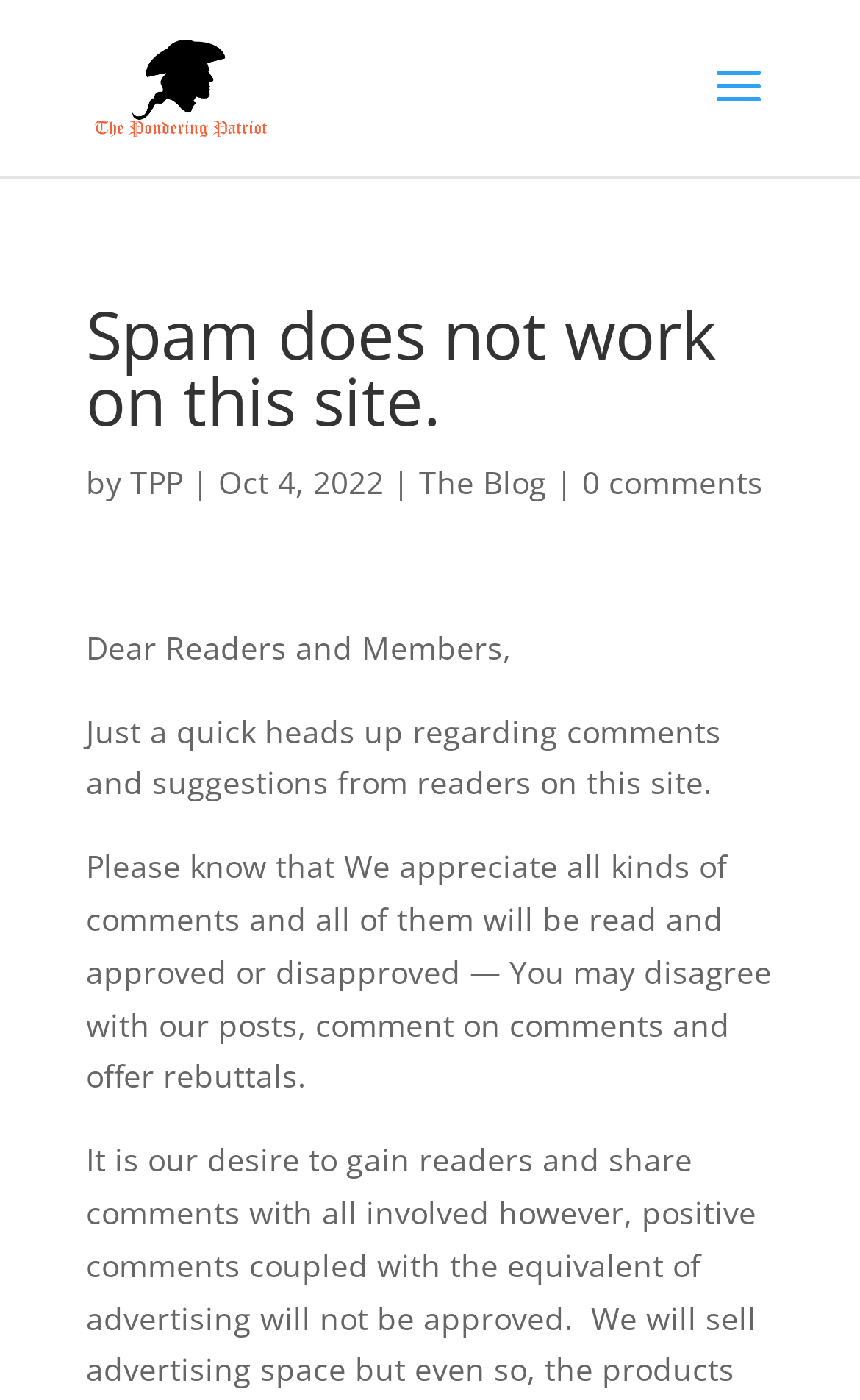Based on the image, provide a detailed and complete answer to the question: 
What is the purpose of the blog post?

I inferred this answer by reading the StaticText elements which mention that the blog post is a 'quick heads up regarding comments and suggestions from readers on this site'.